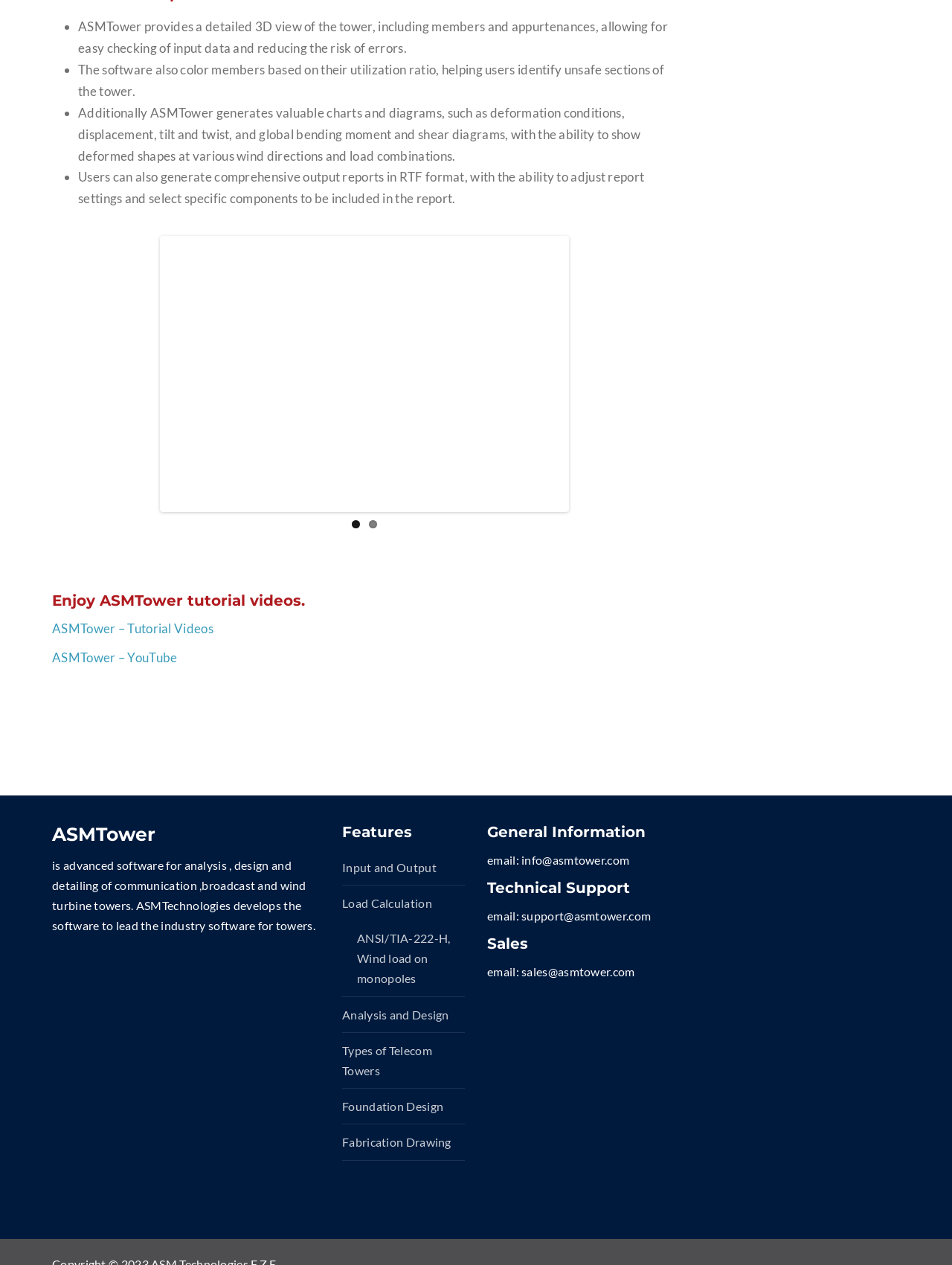Given the webpage screenshot and the description, determine the bounding box coordinates (top-left x, top-left y, bottom-right x, bottom-right y) that define the location of the UI element matching this description: Types of Telecom Towers

[0.359, 0.806, 0.454, 0.833]